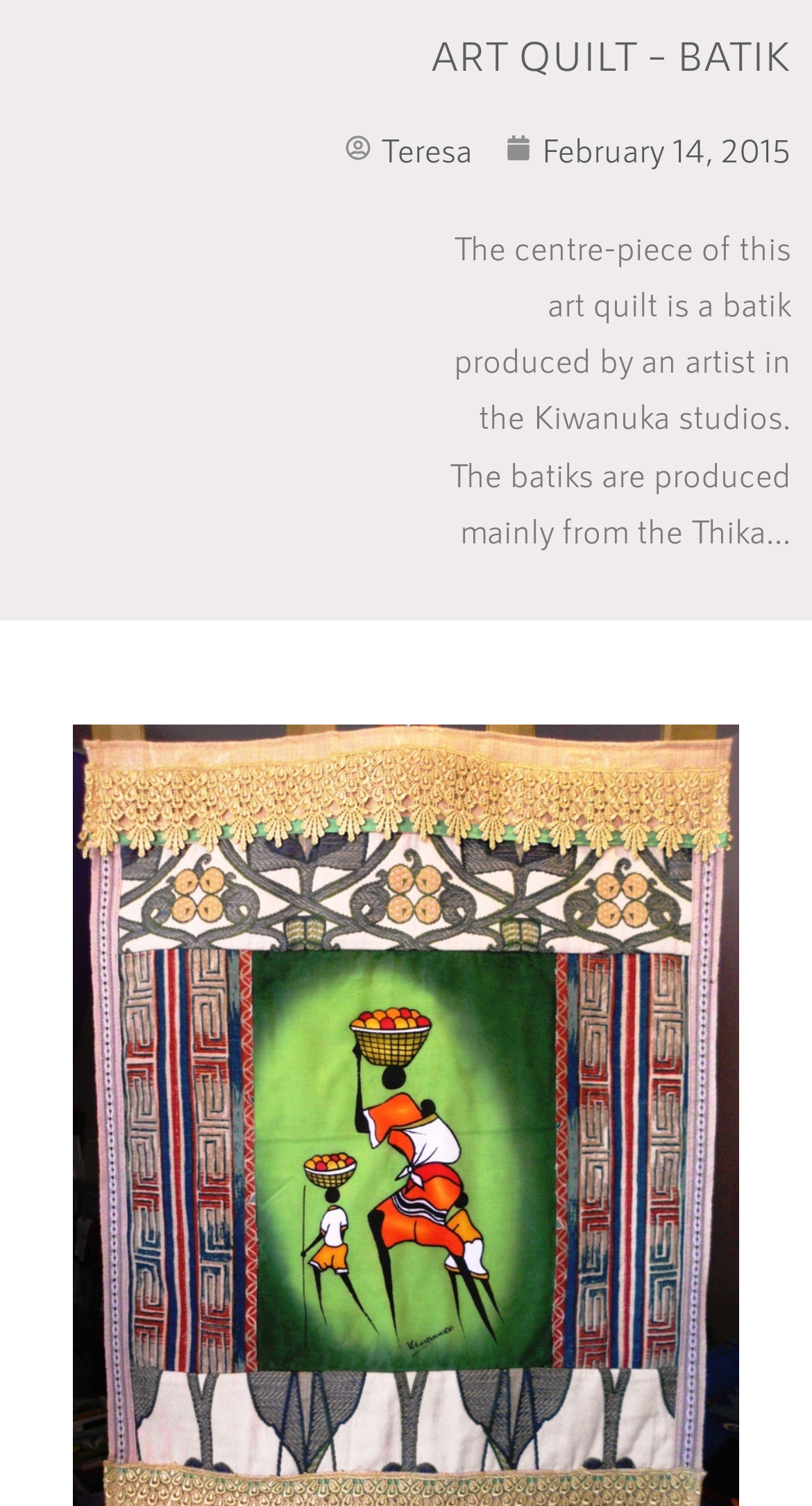Using the element description: "title="Interreg Ofidia"", determine the bounding box coordinates for the specified UI element. The coordinates should be four float numbers between 0 and 1, [left, top, right, bottom].

None